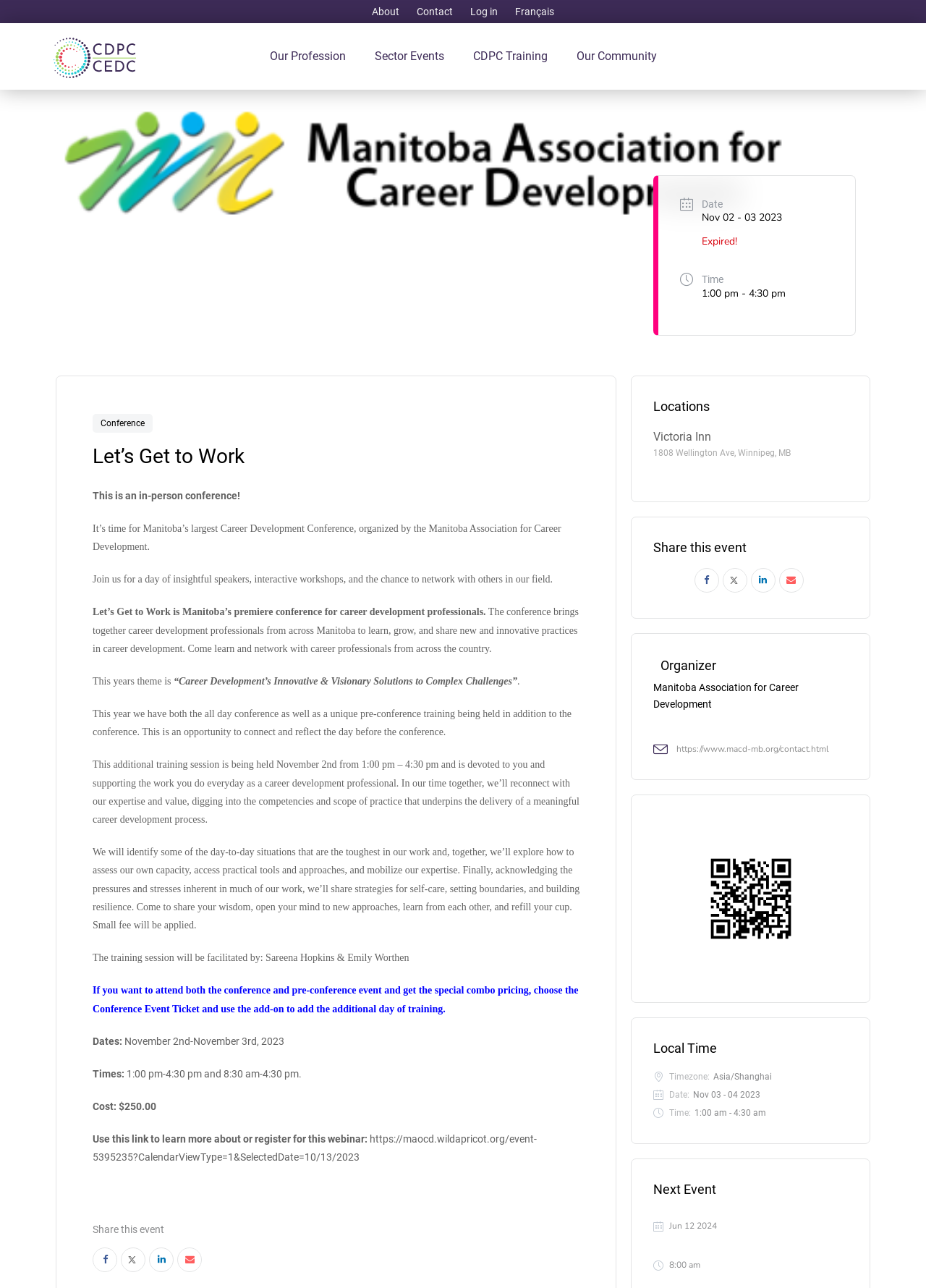Offer an in-depth caption of the entire webpage.

This webpage is about the Career Development Professional Centre (CDPC) and its upcoming conference, "Let's Get to Work". The conference is an in-person event organized by the Manitoba Association for Career Development. 

At the top of the page, there are several links to different sections of the website, including "About", "Contact", "Log in", and "Français". There is also a logo of the Career Development Professional Centre that directs users to the home page.

Below the top navigation, there is a section that displays the conference details, including the date, time, and location. The conference is scheduled to take place on November 2-3, 2023, from 1:00 pm to 4:30 pm at the Victoria Inn in Winnipeg, MB.

The main content of the page is divided into several sections. The first section introduces the conference, describing it as Manitoba's largest Career Development Conference. It also mentions that the conference brings together career development professionals from across Manitoba to learn, grow, and share new and innovative practices in career development.

The next section provides more details about the conference, including the theme, "Career Development's Innovative & Visionary Solutions to Complex Challenges". It also mentions that there will be a pre-conference training session on November 2nd from 1:00 pm to 4:30 pm, which focuses on supporting the work of career development professionals.

The page also includes information about the training session facilitators, Sareena Hopkins and Emily Worthen, and provides details about the cost and registration process for the conference.

Additionally, there are sections that display the location of the conference, the organizer's information, and a QR code. There is also a section that shows the local time and date of the conference in a different timezone.

At the bottom of the page, there is a section that displays the next event, which is scheduled to take place on June 12, 2024.